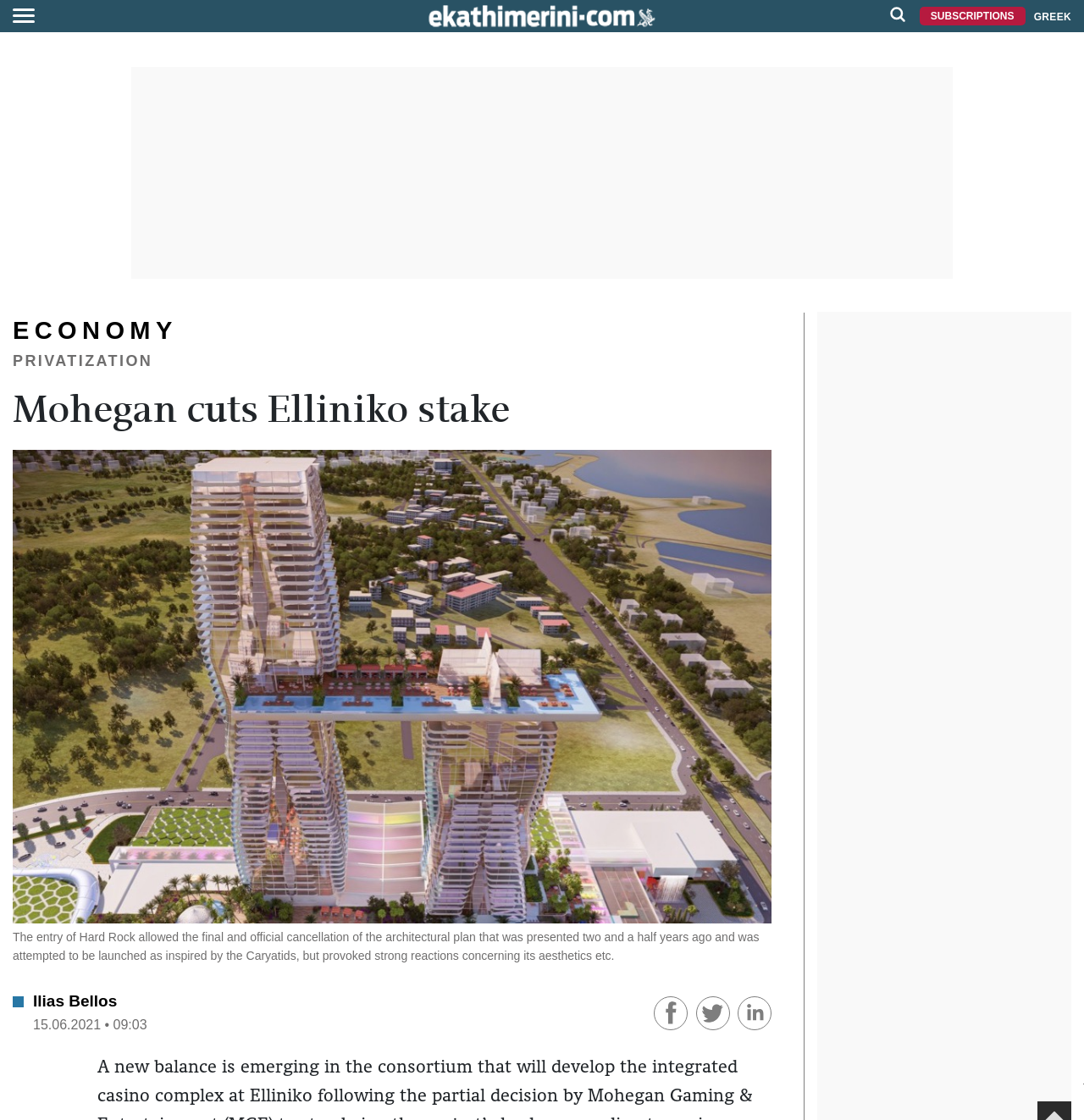Provide a short answer to the following question with just one word or phrase: What is the name of the author of the article?

Ilias Bellos